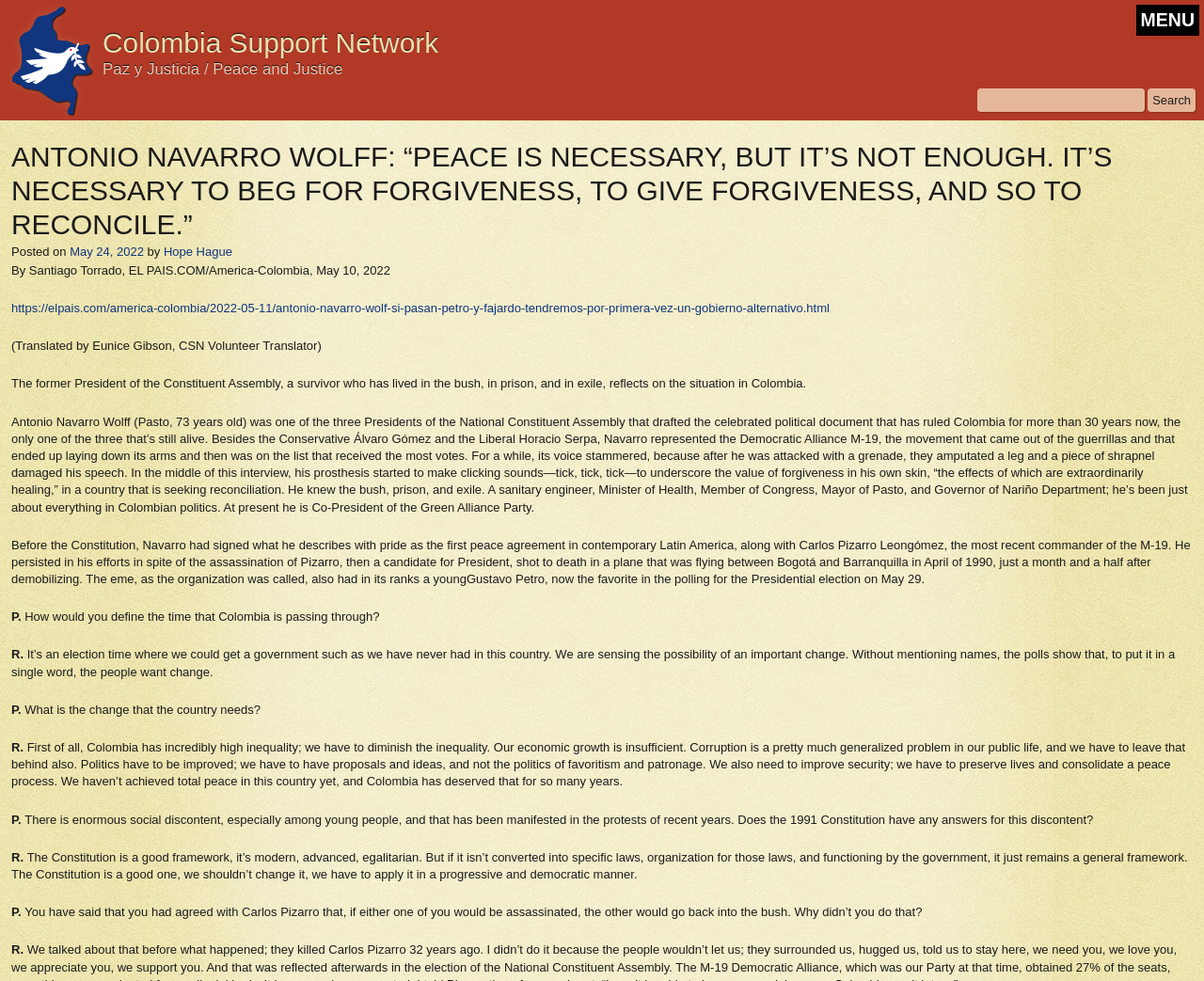Identify the bounding box coordinates for the UI element described as: "MENU". The coordinates should be provided as four floats between 0 and 1: [left, top, right, bottom].

[0.943, 0.005, 0.996, 0.036]